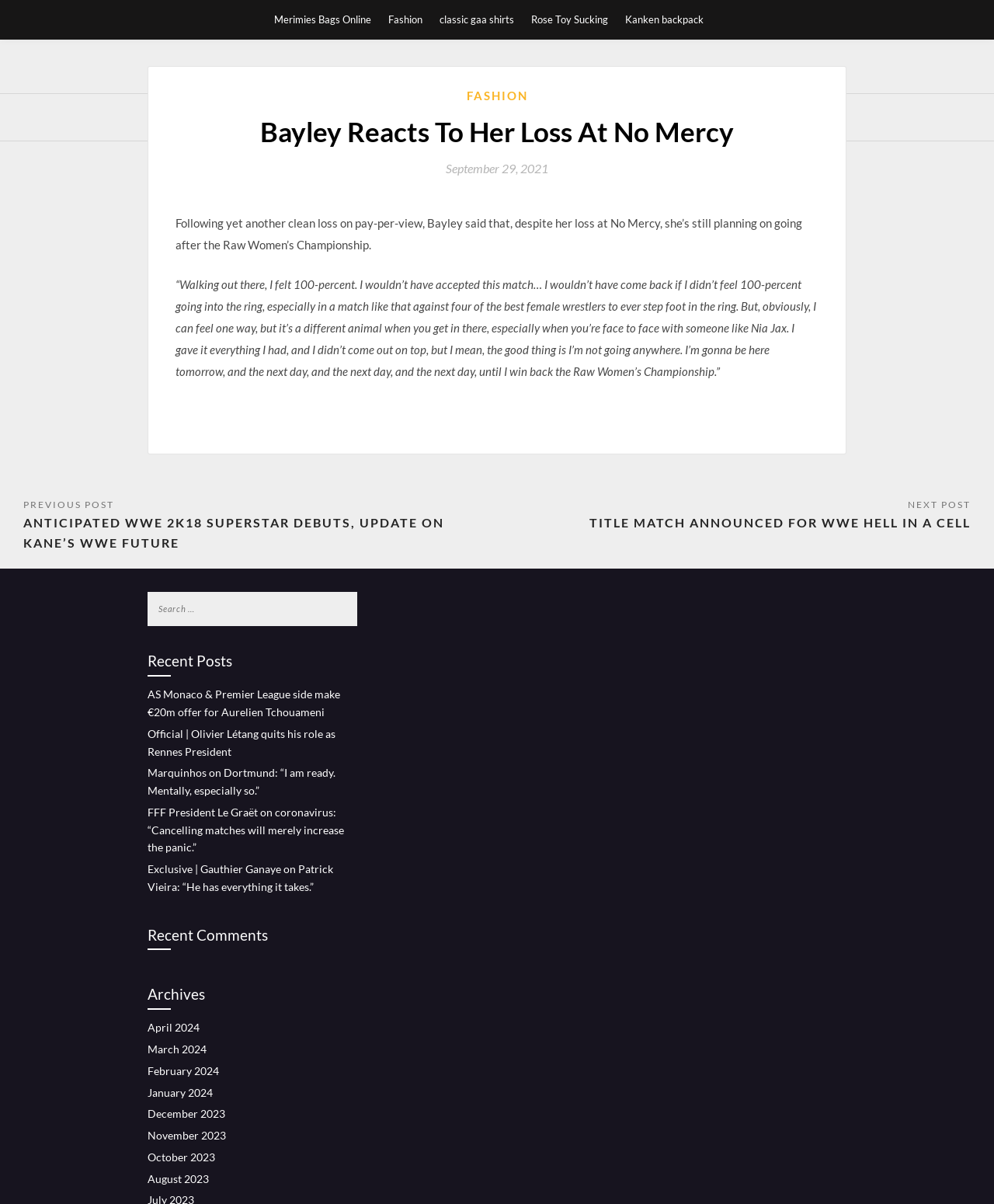Pinpoint the bounding box coordinates for the area that should be clicked to perform the following instruction: "Change cookie settings".

None